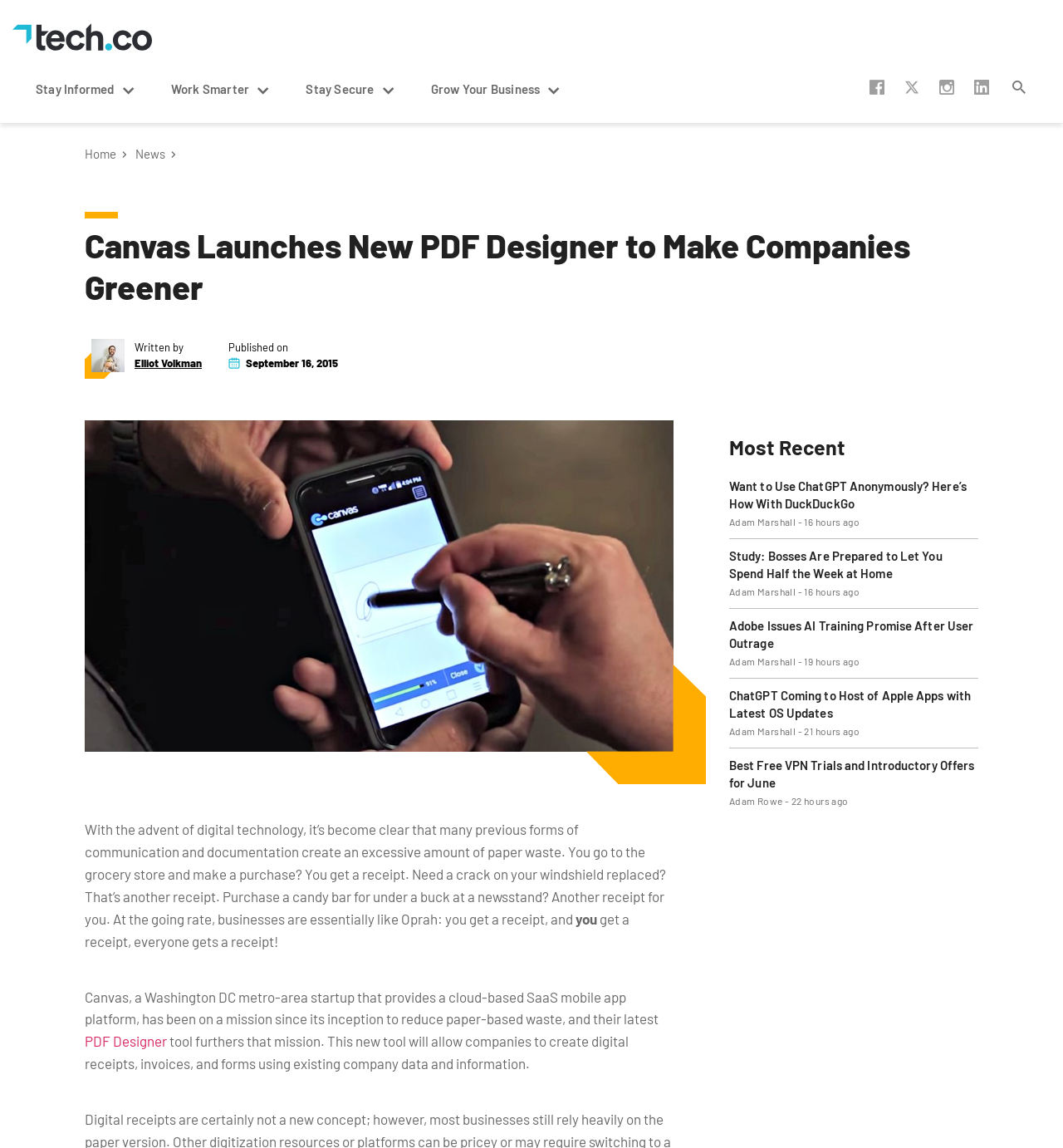Locate the bounding box coordinates of the element that should be clicked to fulfill the instruction: "Click the 'Want to Use ChatGPT Anonymously? Here’s How With DuckDuckGo' link".

[0.686, 0.416, 0.92, 0.446]